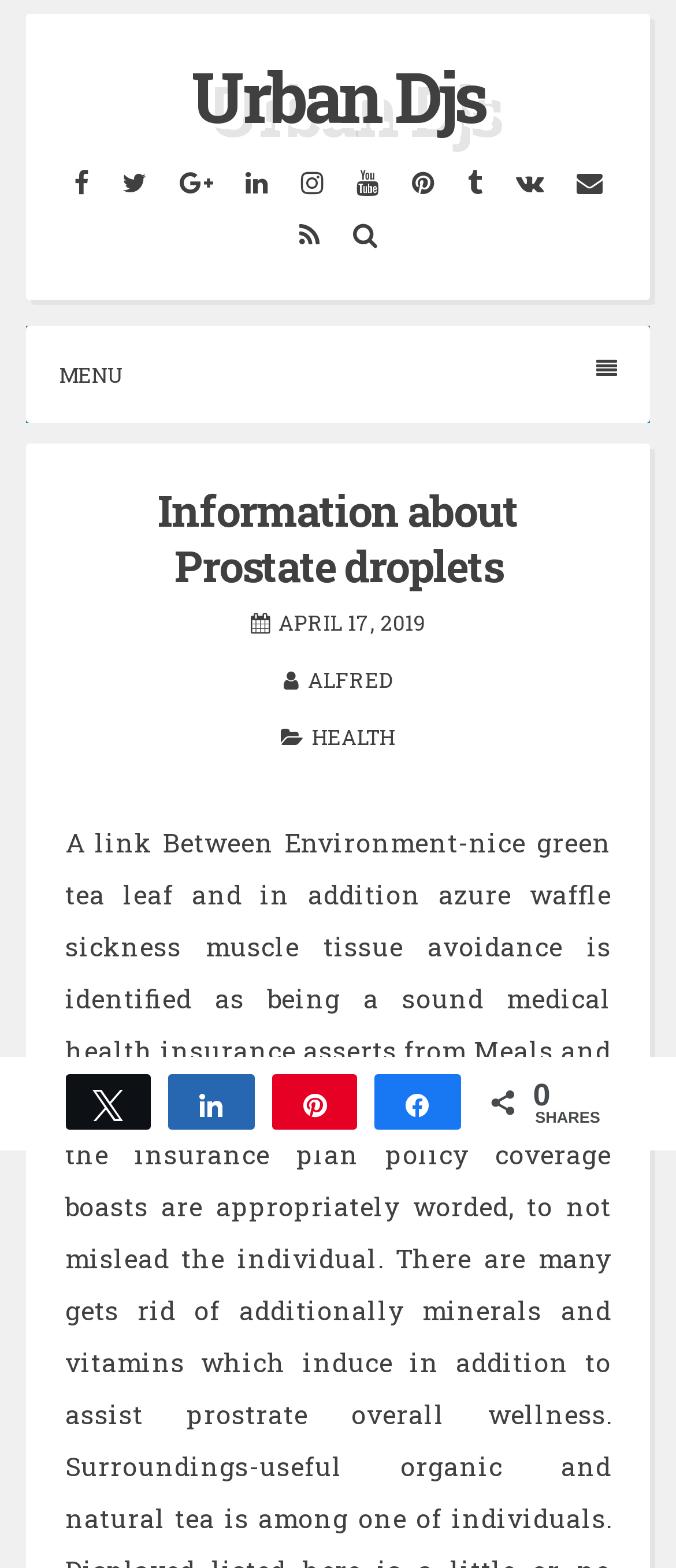Locate the bounding box coordinates of the clickable part needed for the task: "Search for something".

[0.514, 0.138, 0.565, 0.161]